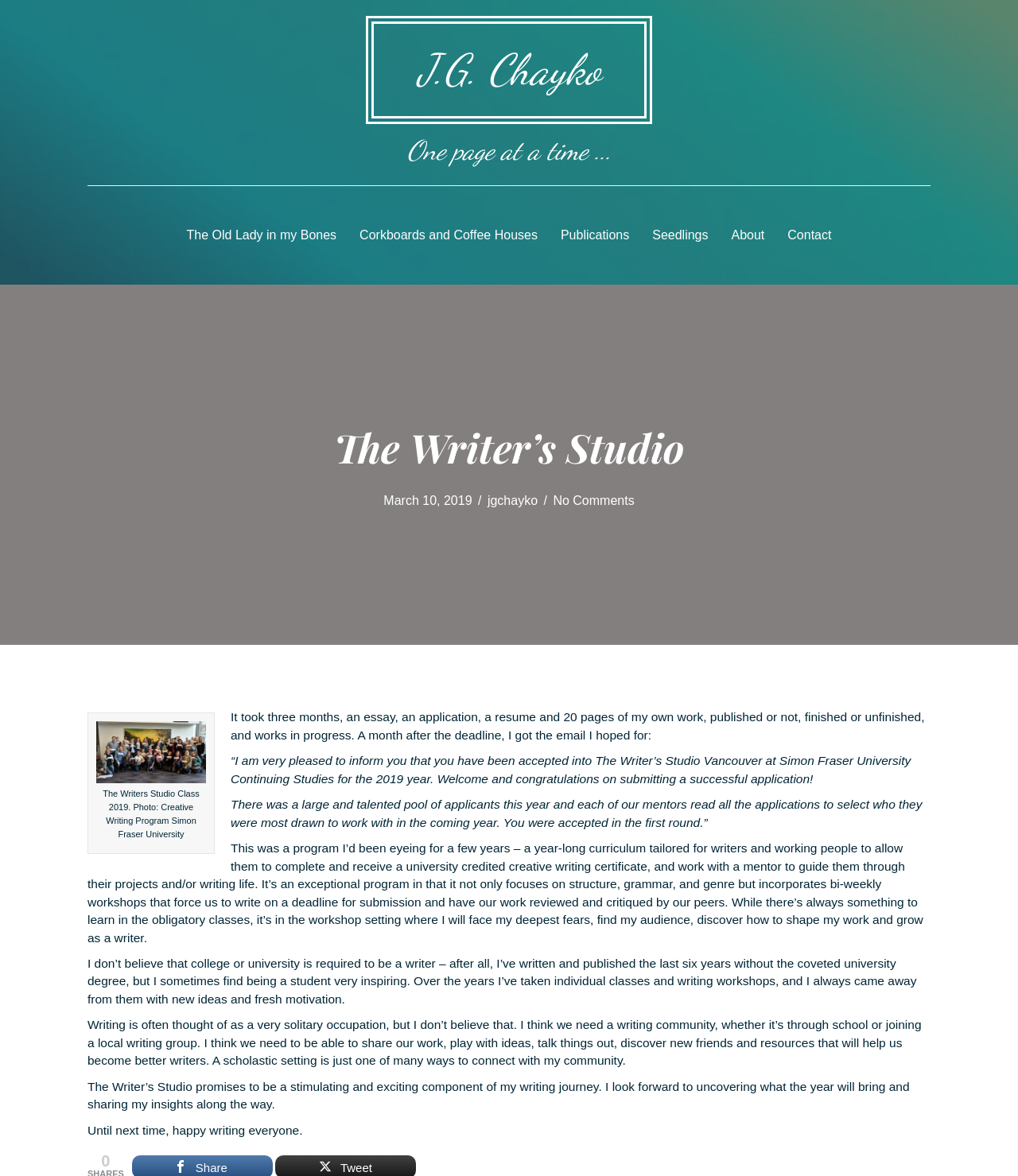Create a detailed narrative of the webpage’s visual and textual elements.

The webpage is a personal blog or writing portfolio of J.G. Chayko, with a focus on their writing journey and experiences. At the top of the page, there is a heading with the author's name, "J.G. Chayko", and a navigation menu with links to different sections of the website, including "The Old Lady in my Bones", "Corkboards and Coffee Houses", "Publications", "Seedlings", "About", and "Contact".

Below the navigation menu, there is a heading that reads "The Writer's Studio" and a subheading that says "One page at a time...". The main content of the page is a personal essay or blog post about the author's experience of applying to and being accepted into The Writer's Studio program at Simon Fraser University.

The essay is divided into several paragraphs, with a photo of the author's writing class above the text. The photo is described as "The Writers Studio Class 2019. Photo: Creative Writing Program Simon Fraser University". The text describes the author's application process, including submitting an essay, application, resume, and 20 pages of their own work. The author then shares the email they received informing them of their acceptance into the program.

The rest of the essay discusses the author's excitement and expectations about the program, which they describe as a year-long curriculum that focuses on structure, grammar, and genre, as well as bi-weekly workshops where they will receive feedback from peers and mentors. The author also reflects on the importance of having a writing community and how they believe that being a student can be inspiring.

Throughout the page, there are several static text elements, including the date "March 10, 2019", and a link to the author's social media profile. The overall layout of the page is clean and easy to read, with clear headings and concise text.